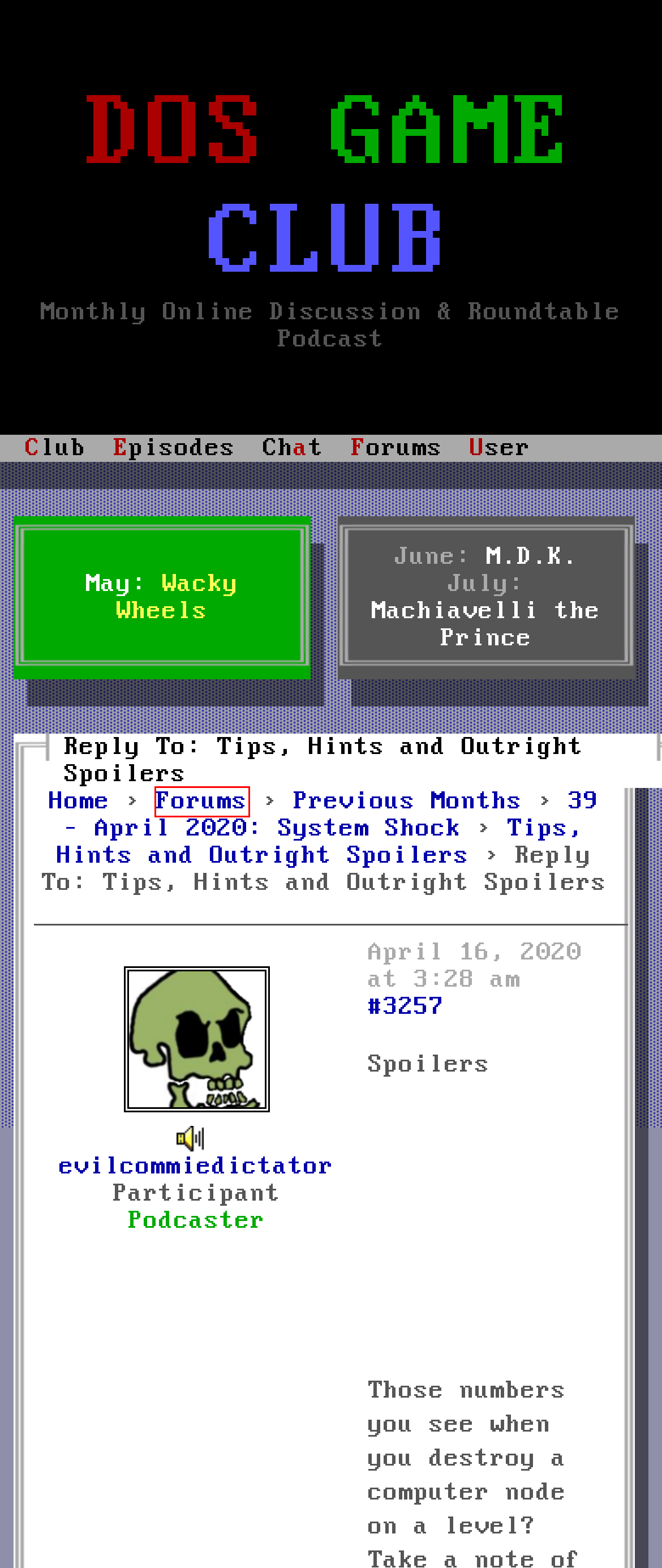You are given a screenshot of a webpage with a red rectangle bounding box. Choose the best webpage description that matches the new webpage after clicking the element in the bounding box. Here are the candidates:
A. Topic: Tips, Hints and Outright Spoilers -  DOS GAME CLUB
B. Forums -  DOS GAME CLUB
C. Martijn Frazer (@Tijn@dosgame.club) - DOS Game Club Mastodon
D. evilcommiedictator's Profile -  DOS GAME CLUB
E. DOS Game Club Mastodon Admin (@dgc_admin@dosgame.club) - DOS Game Club Mastodon
F. rnlf (@rnlf@dosgame.club) - DOS Game Club Mastodon
G. 💾 DOS GAME CLUB 💾 (@dosgameclub@dosgame.club) - DOS Game Club Mastodon
H. DOS GAME CLUB

B